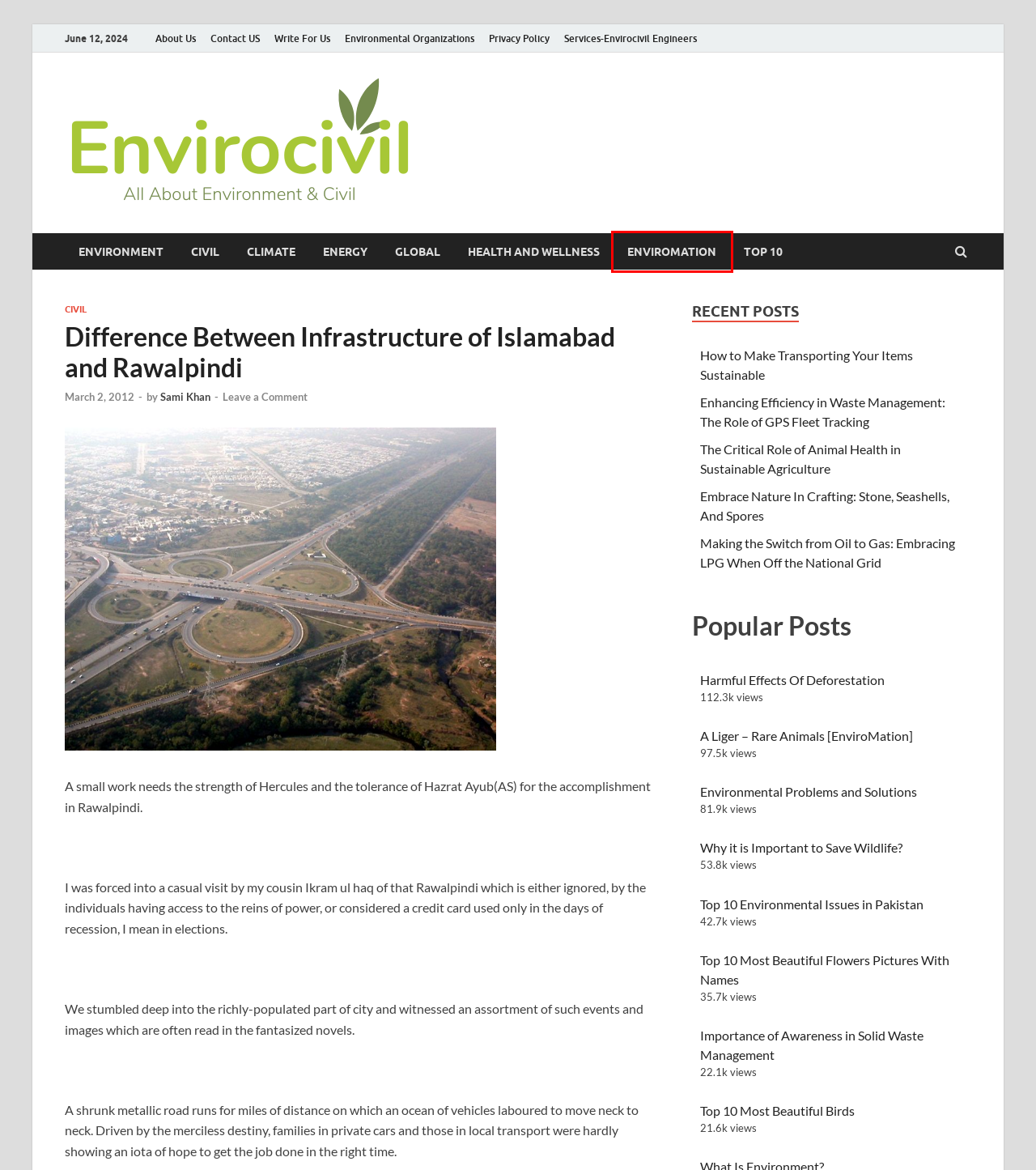Examine the screenshot of a webpage with a red bounding box around a UI element. Select the most accurate webpage description that corresponds to the new page after clicking the highlighted element. Here are the choices:
A. Environmental Services
B. Privacy Policy
C. Embrace Nature In Crafting: Stone, Seashells, And Spores
D. Contact US
E. Top 10 Archives - Envirocivil.com
F. How to Make Transporting Your Items Sustainable
G. EnviroMation Archives - Envirocivil.com
H. Top 10 Most Beautiful Birds

G